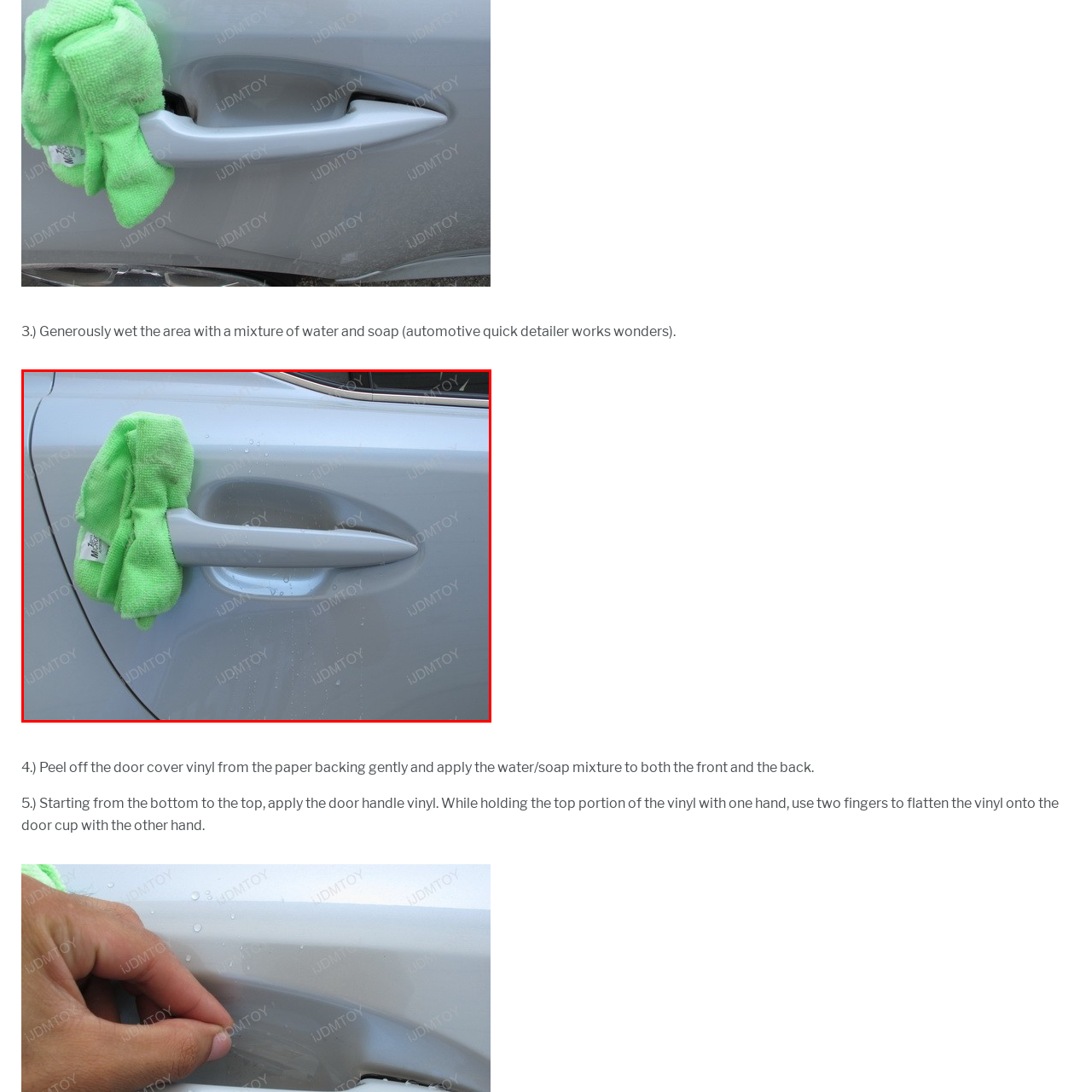Why are there droplets of water surrounding the handle?
Please interpret the image highlighted by the red bounding box and offer a detailed explanation based on what you observe visually.

The area around the handle has been generously misted with water, which is a recommended step in the vinyl application process. This is likely to help the cleaner spread evenly and effectively.